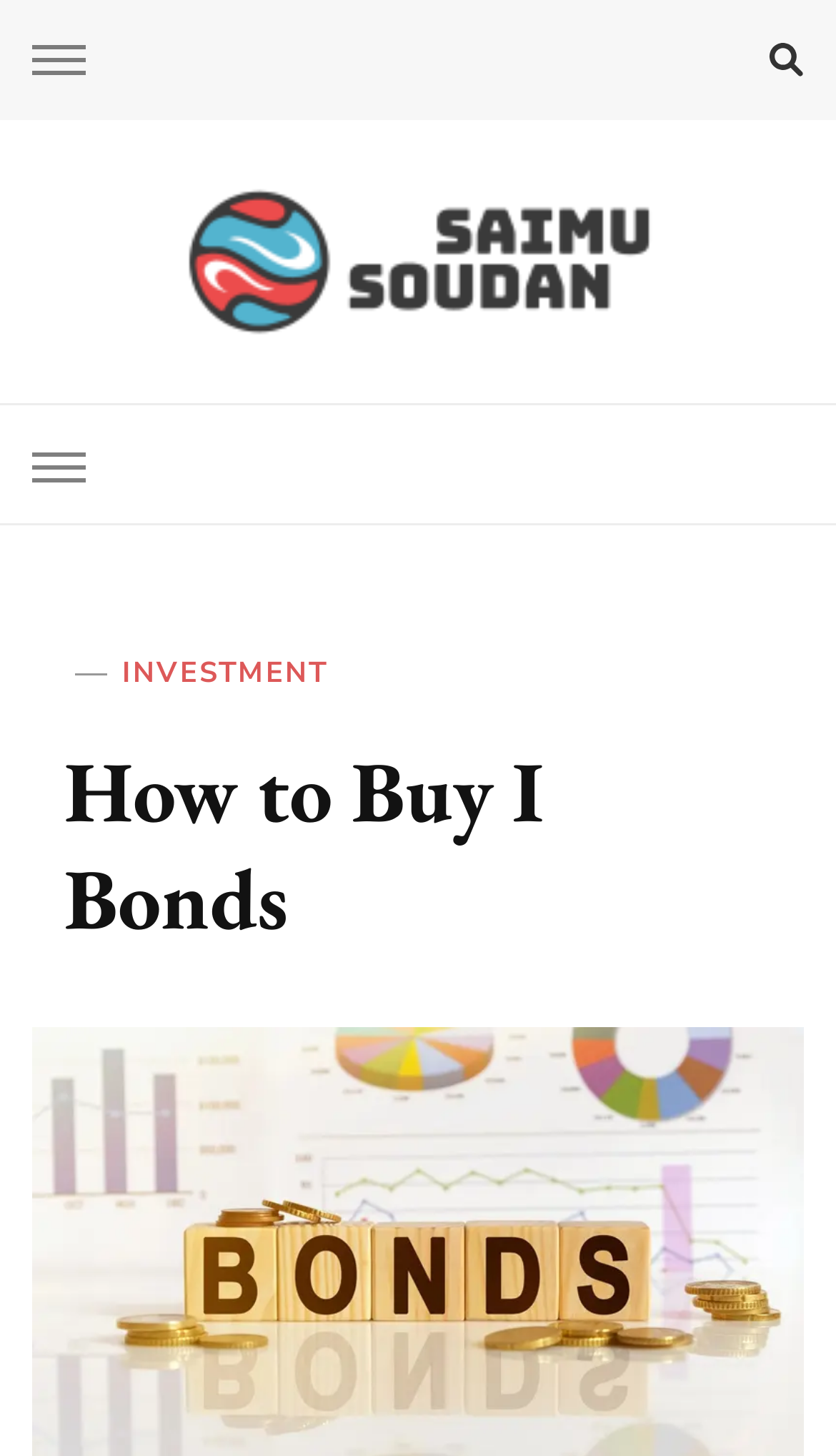Determine the webpage's heading and output its text content.

How to Buy I Bonds